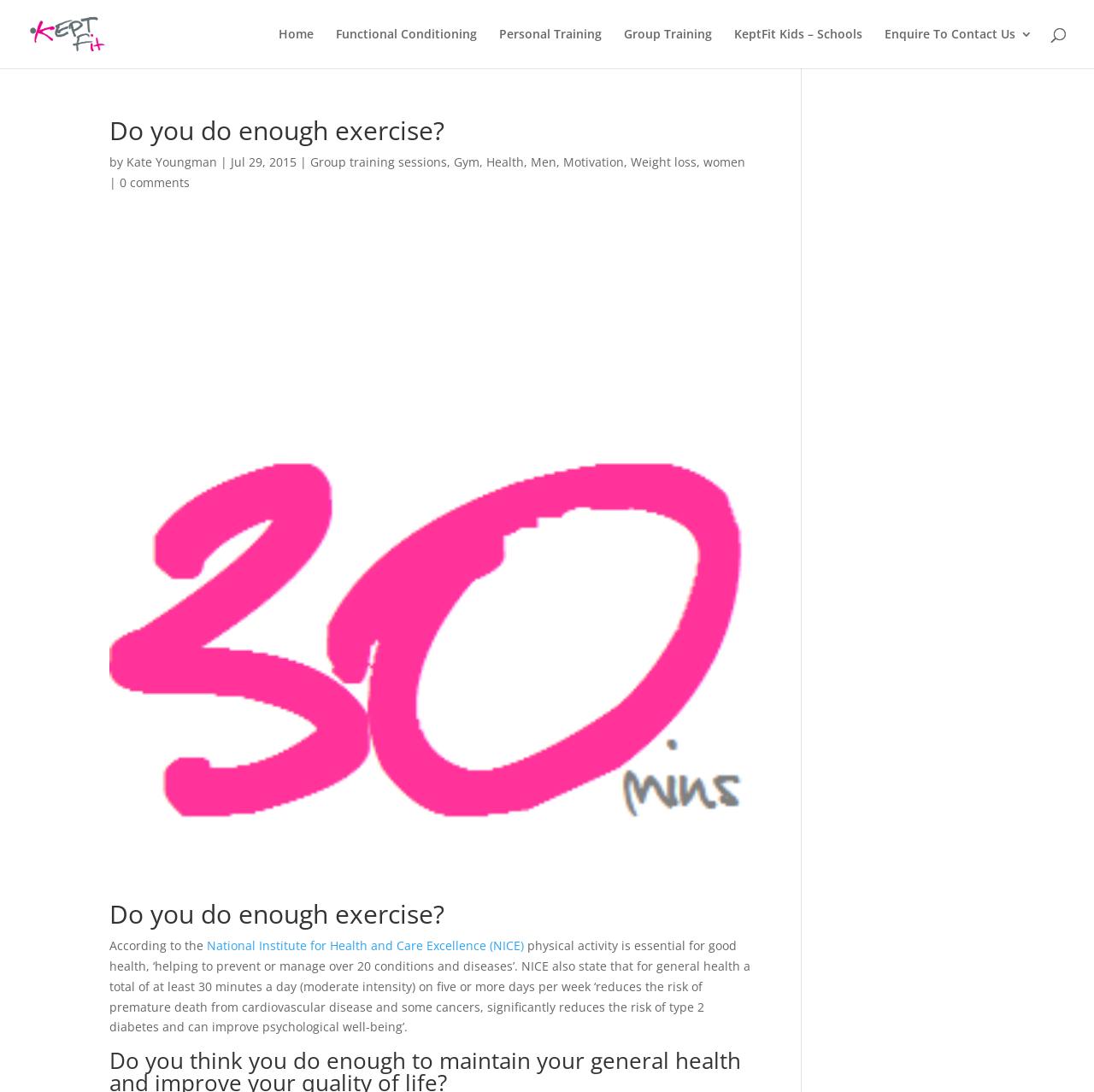Locate the bounding box coordinates of the clickable part needed for the task: "Click on the KeptFit logo".

[0.027, 0.003, 0.145, 0.06]